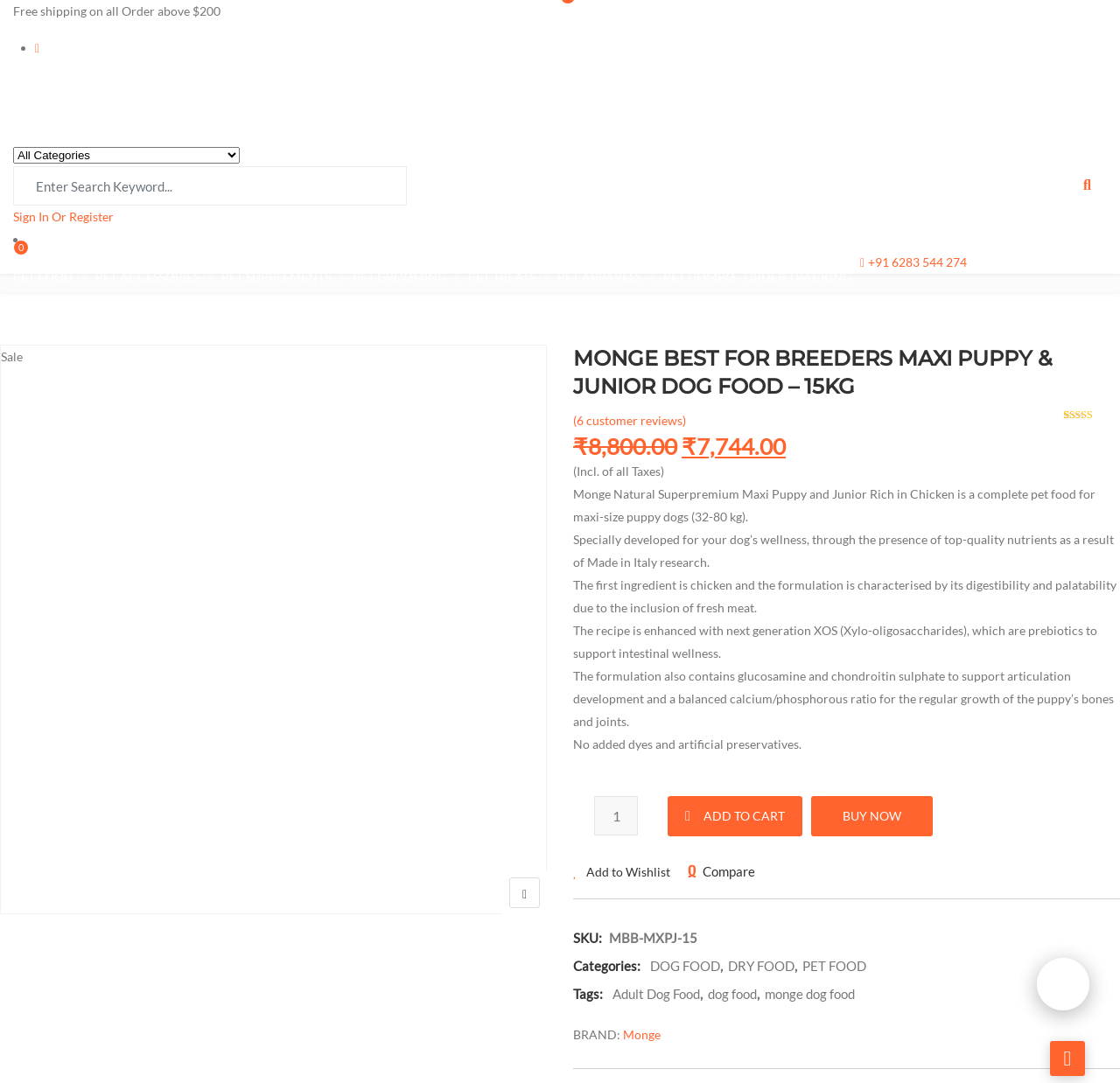Find the bounding box coordinates of the element I should click to carry out the following instruction: "View dog food options".

[0.039, 0.316, 0.126, 0.338]